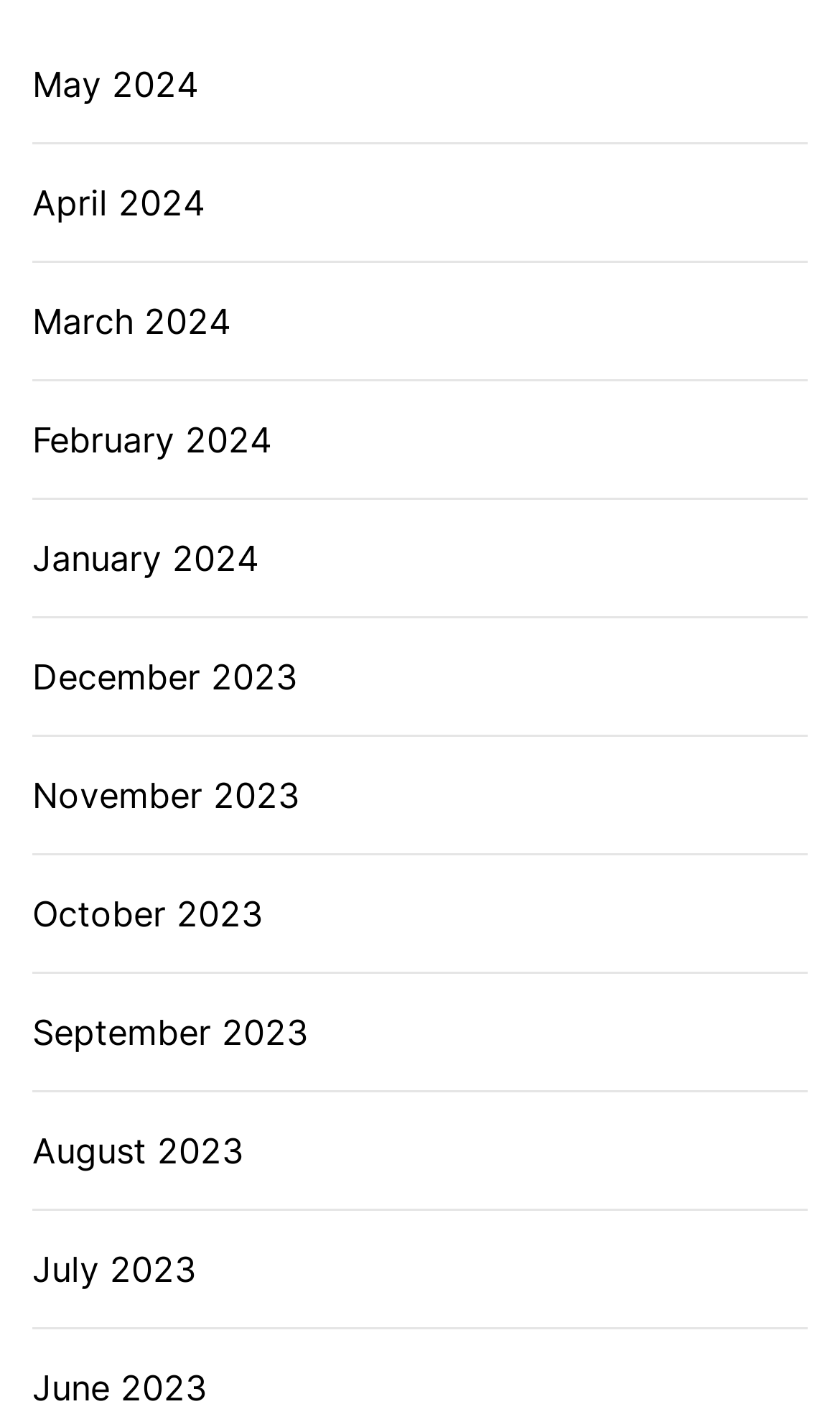Determine the bounding box coordinates for the area you should click to complete the following instruction: "View May 2024".

[0.038, 0.04, 0.236, 0.077]